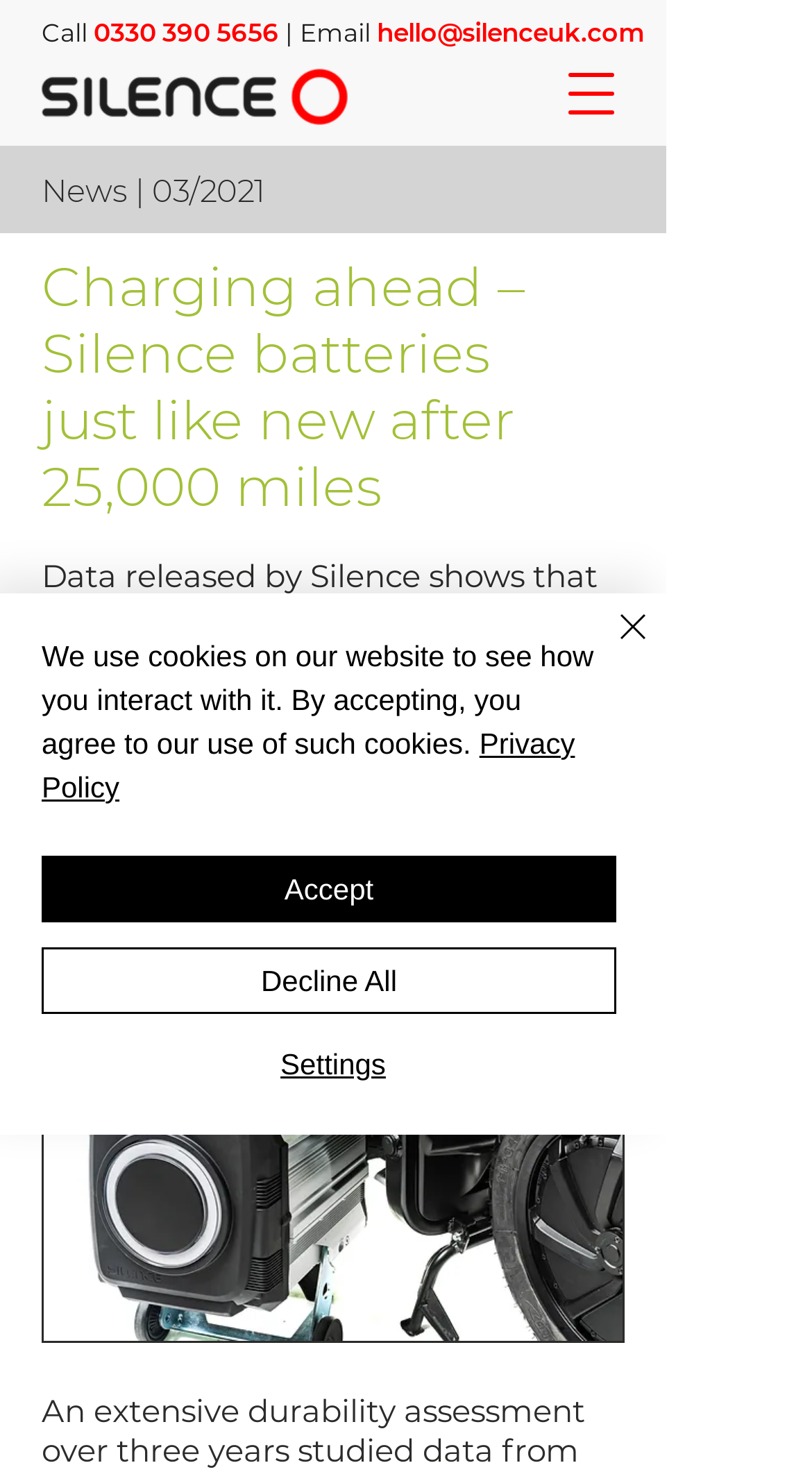What is the company name?
Look at the image and construct a detailed response to the question.

The company name can be found in the logo link at the top left corner of the webpage, which is 'logo-black-red.png' and has a bounding box of [0.051, 0.046, 0.428, 0.085]. The company name is also mentioned in the root element's text as 'Charging ahead | News | Silence UK | United Kingdom'.